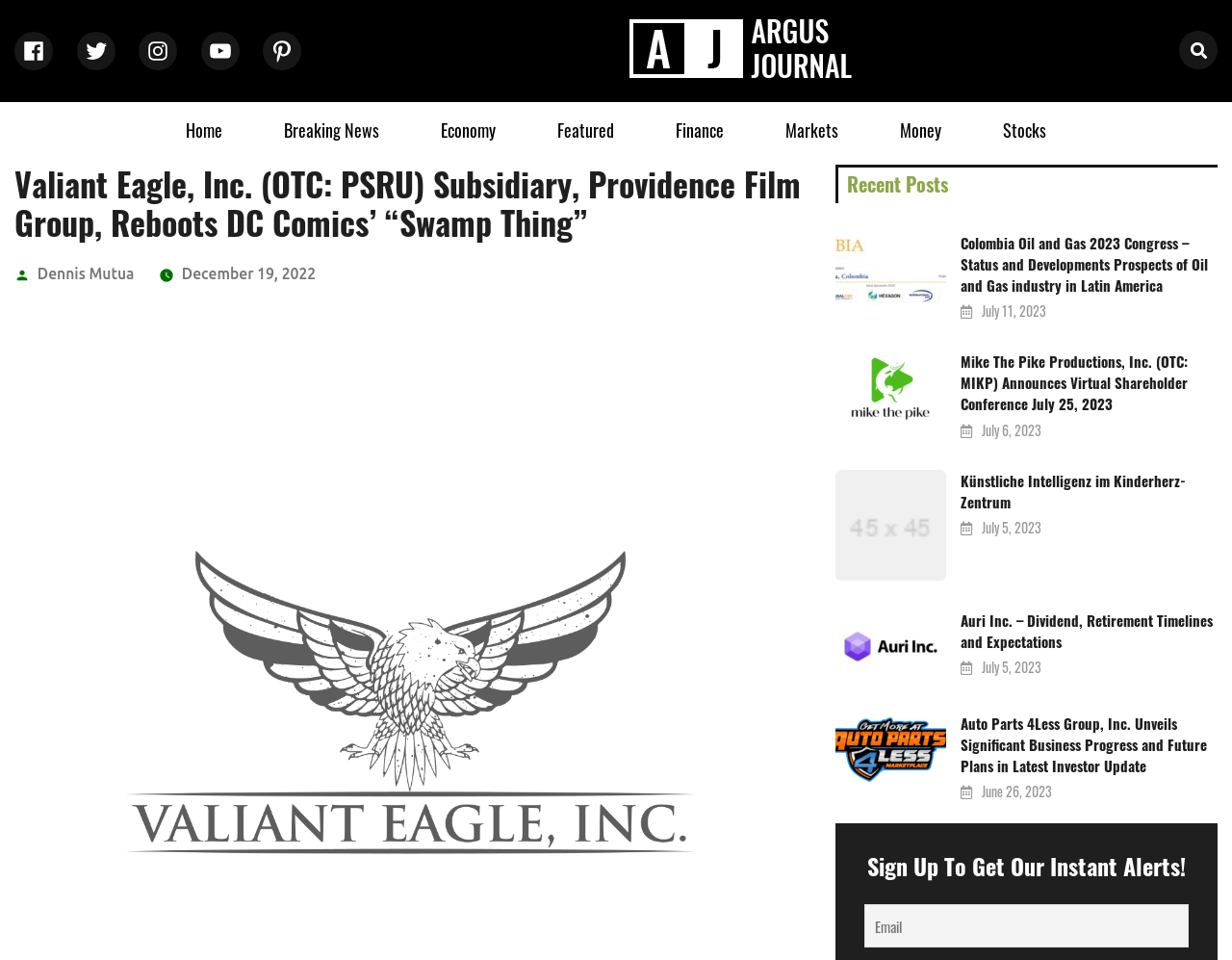How many recent posts are displayed?
Respond to the question with a well-detailed and thorough answer.

I counted the number of links under the 'Recent Posts' heading, which are 6 links to different articles, indicating that 6 recent posts are displayed.